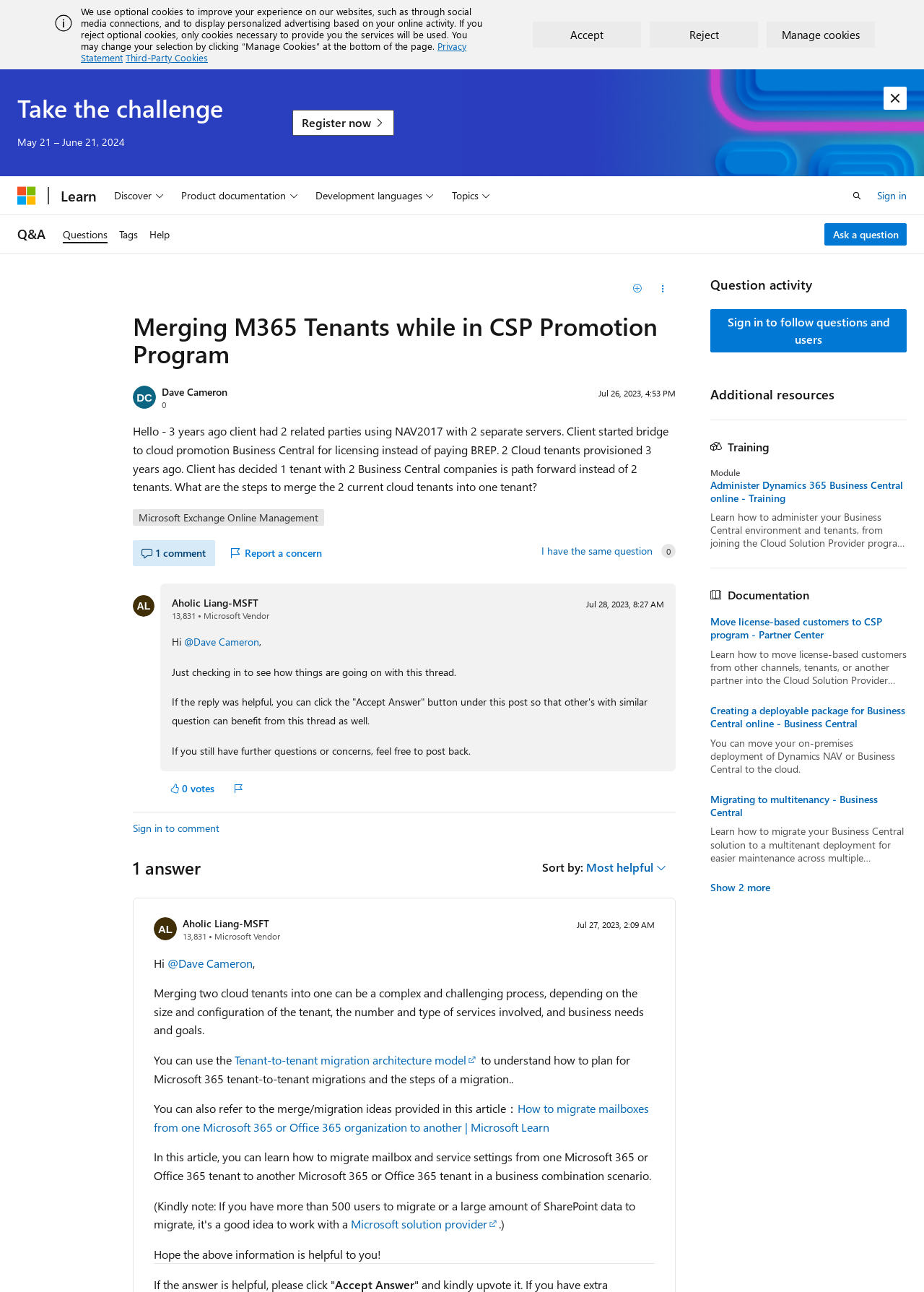Create a full and detailed caption for the entire webpage.

This webpage is a question and answer page on Microsoft Q&A. At the top, there is a banner with a warning message and buttons to accept or reject cookies. Below the banner, there is a heading "Take the challenge" with a registration link and a button to dismiss the alert. 

On the left side, there is a navigation menu with links to Microsoft, Learn, and other options. On the right side, there is a search bar and a sign-in link. 

The main content of the page is a question asked by Dave Cameron, with a description of the client's situation and a question about merging two cloud tenants into one. Below the question, there is a section with the question details, including the date and time it was asked, and the number of votes. 

There is one answer to the question, provided by Aholic Liang-MSFT, a Microsoft vendor. The answer is a detailed response that explains the process of merging two cloud tenants into one and provides links to relevant articles and resources. 

At the bottom of the page, there is a section with a link to sign in to comment, and a separator line.